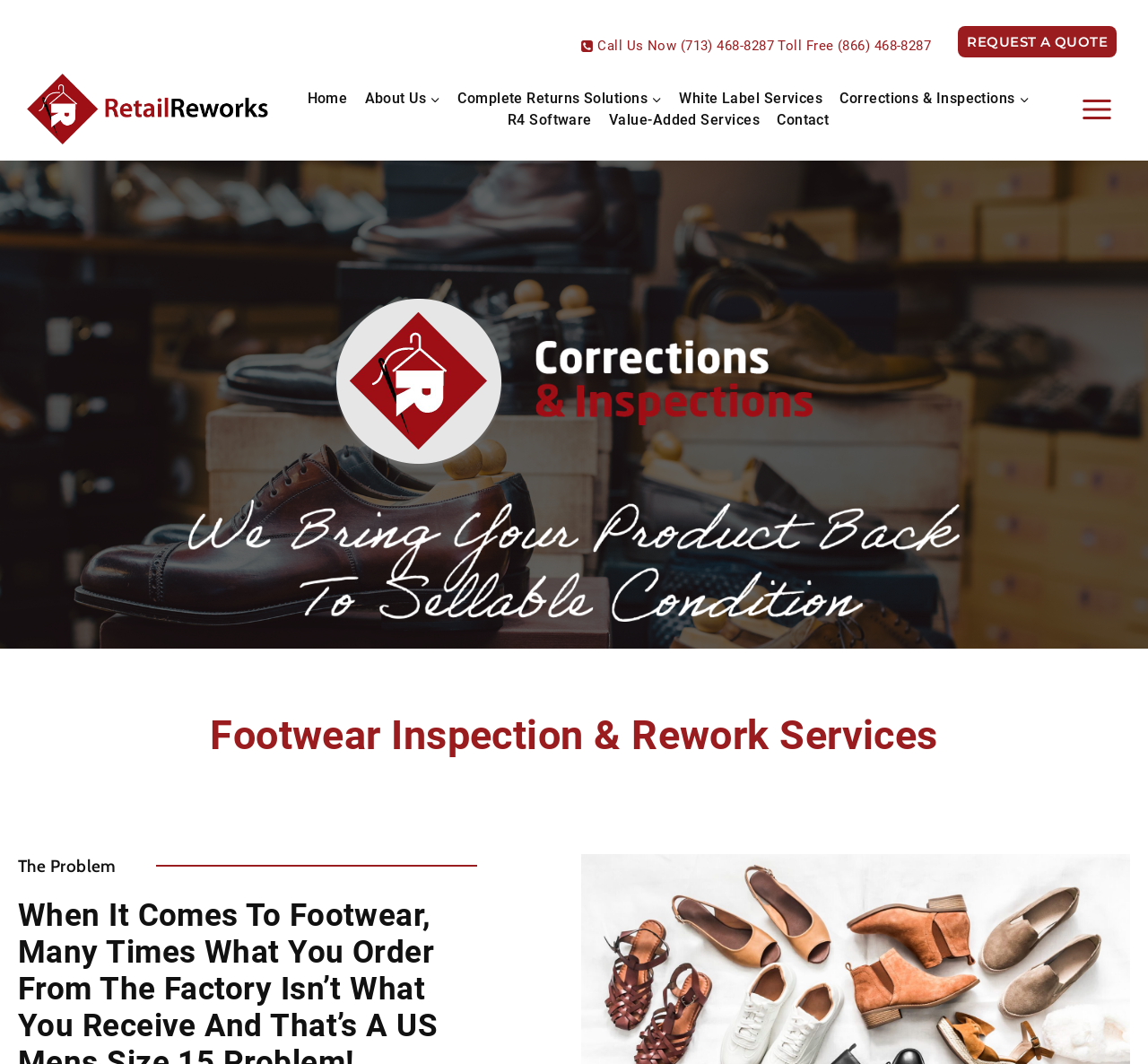Could you determine the bounding box coordinates of the clickable element to complete the instruction: "Contact us"? Provide the coordinates as four float numbers between 0 and 1, i.e., [left, top, right, bottom].

[0.669, 0.102, 0.73, 0.123]